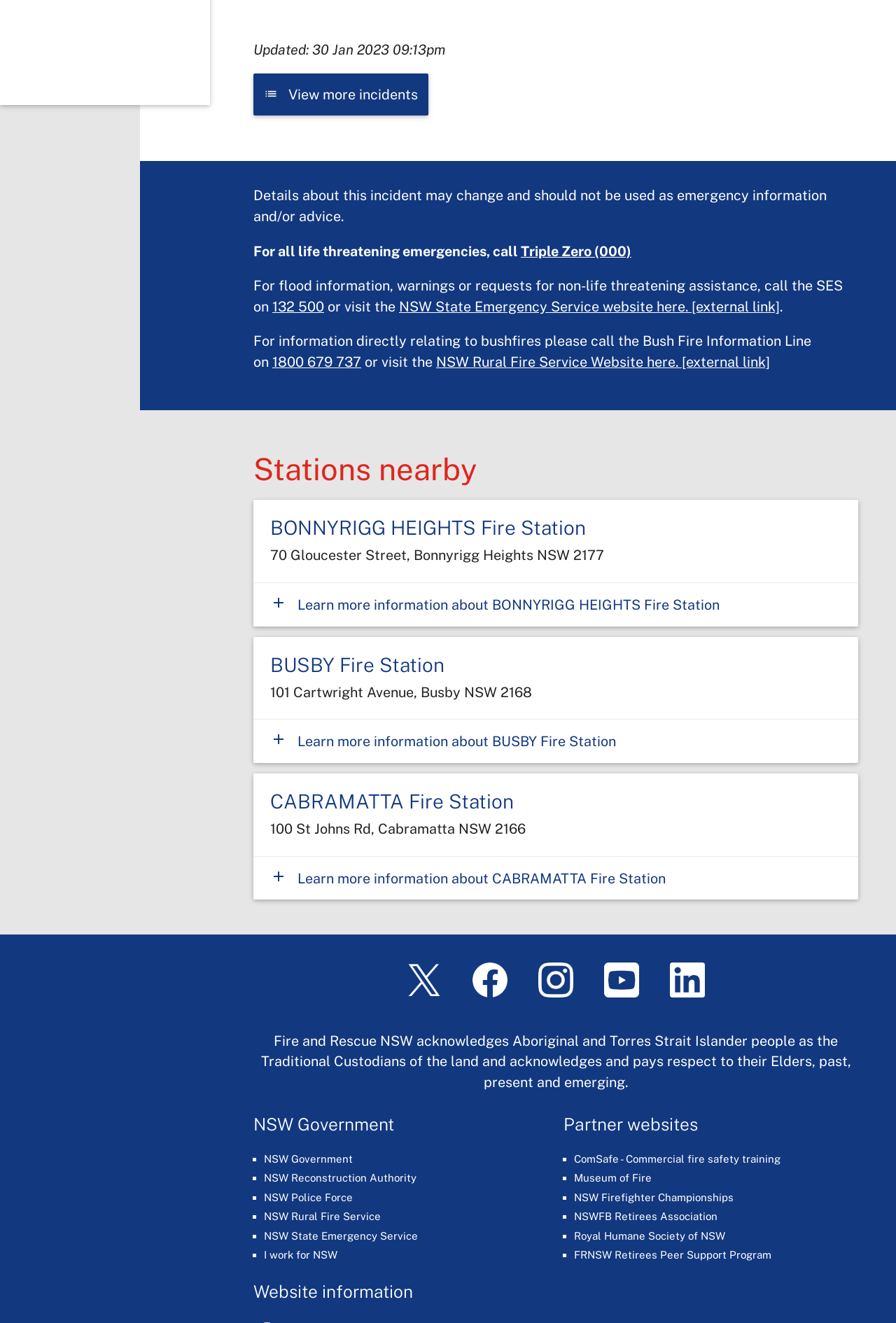How many fire stations are listed nearby?
Please provide a single word or phrase in response based on the screenshot.

3